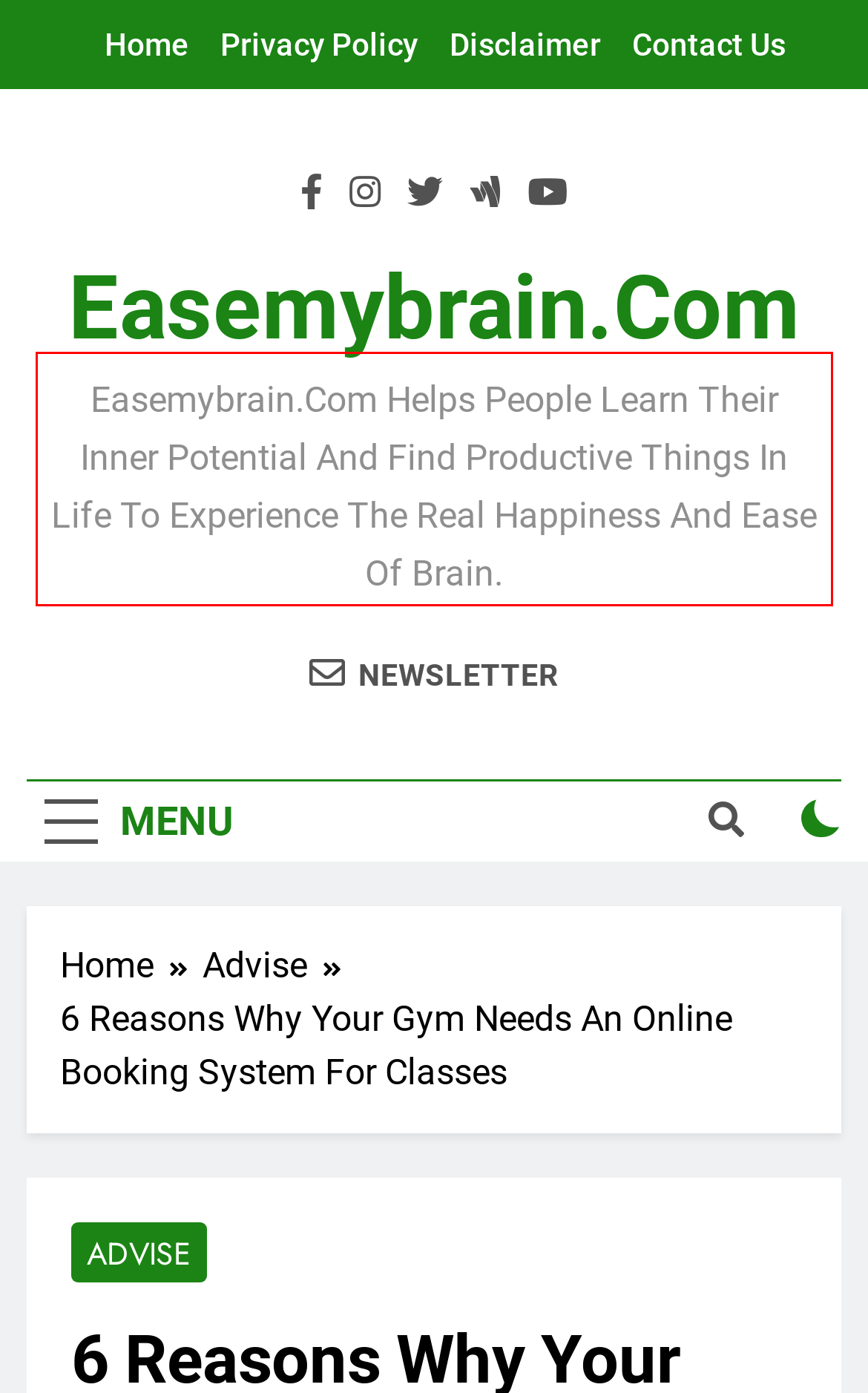There is a UI element on the webpage screenshot marked by a red bounding box. Extract and generate the text content from within this red box.

Easemybrain.Com Helps People Learn Their Inner Potential And Find Productive Things In Life To Experience The Real Happiness And Ease Of Brain.